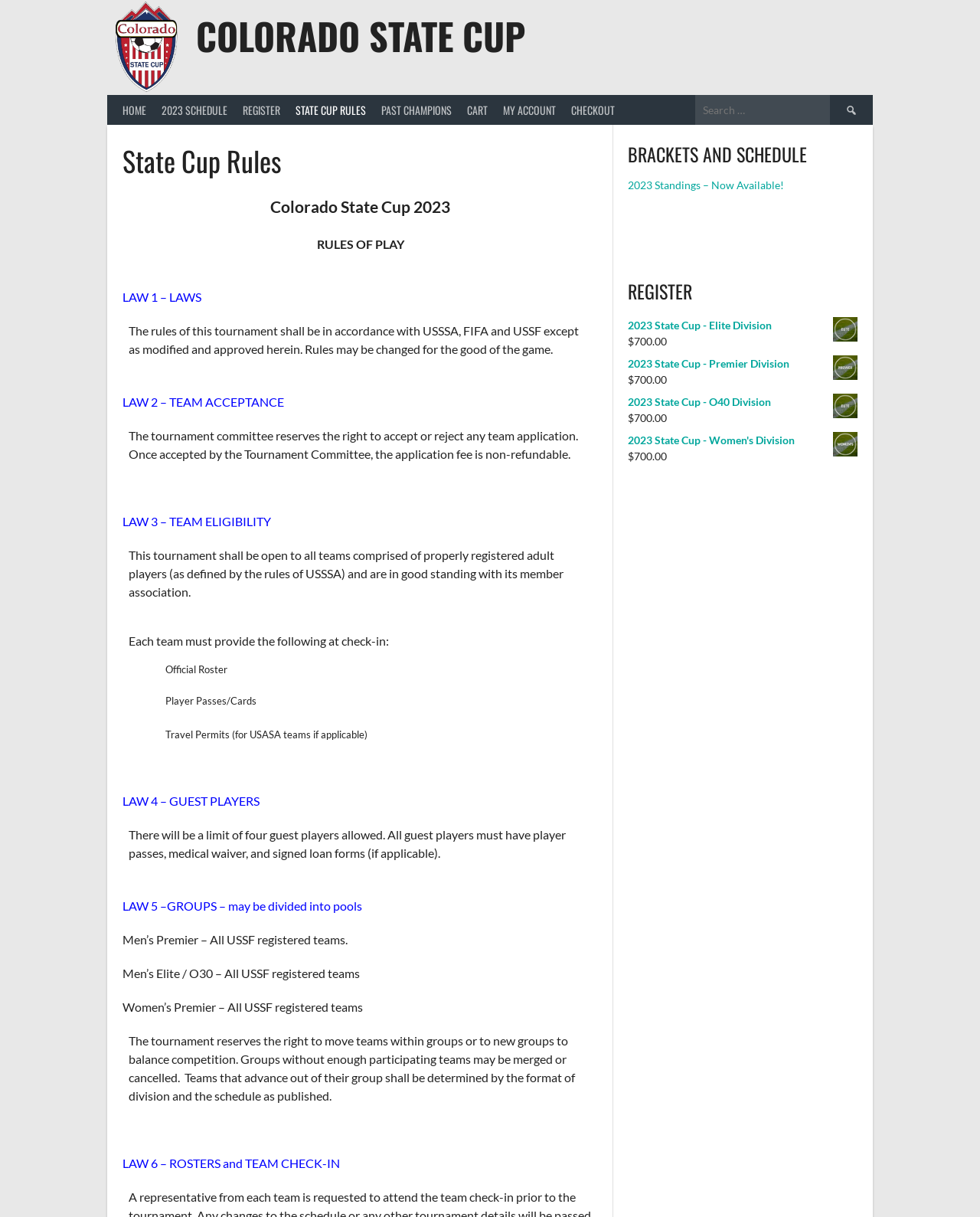What is the registration fee for the Elite Division?
Using the image, elaborate on the answer with as much detail as possible.

I found this answer by looking at the link '2023 State Cup - Elite Division' and the adjacent text '$700.00', which suggests that the registration fee for the Elite Division is $700.00.